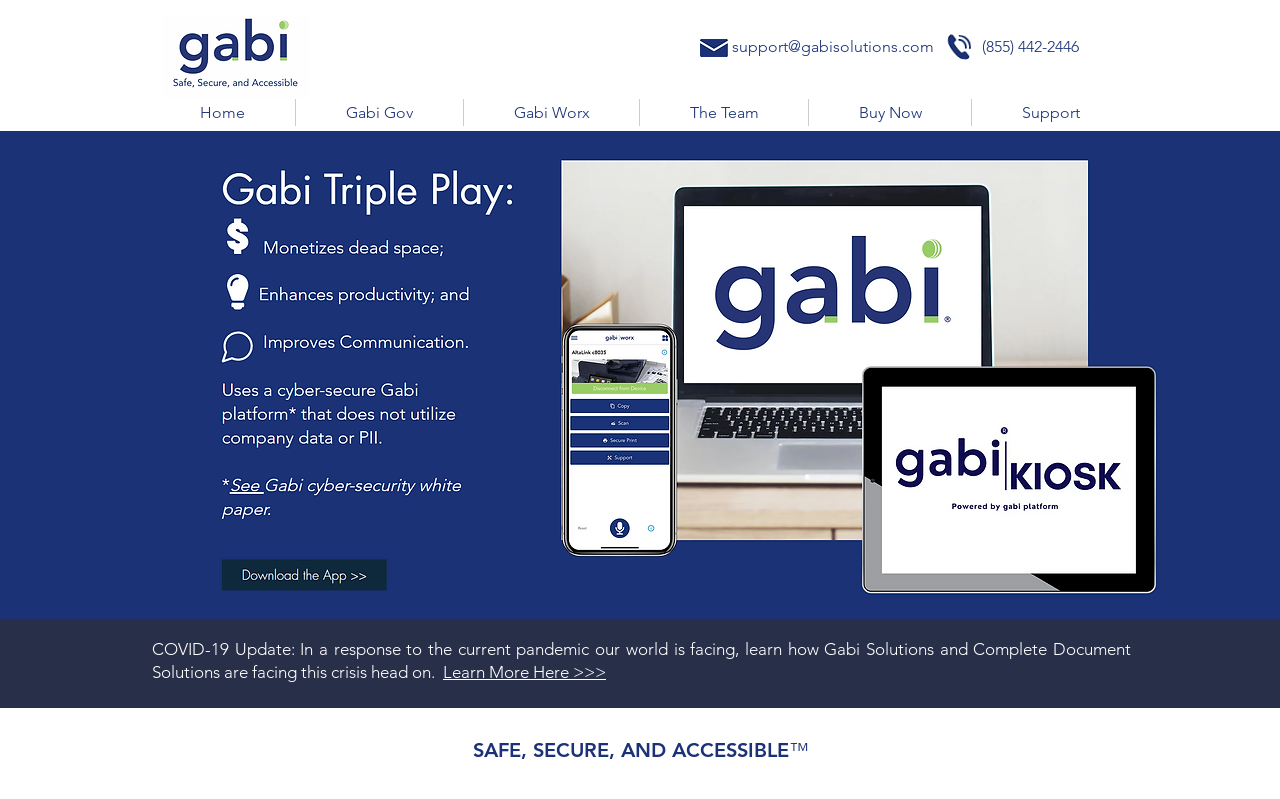Provide the bounding box coordinates of the HTML element this sentence describes: "July 27, 2018".

None